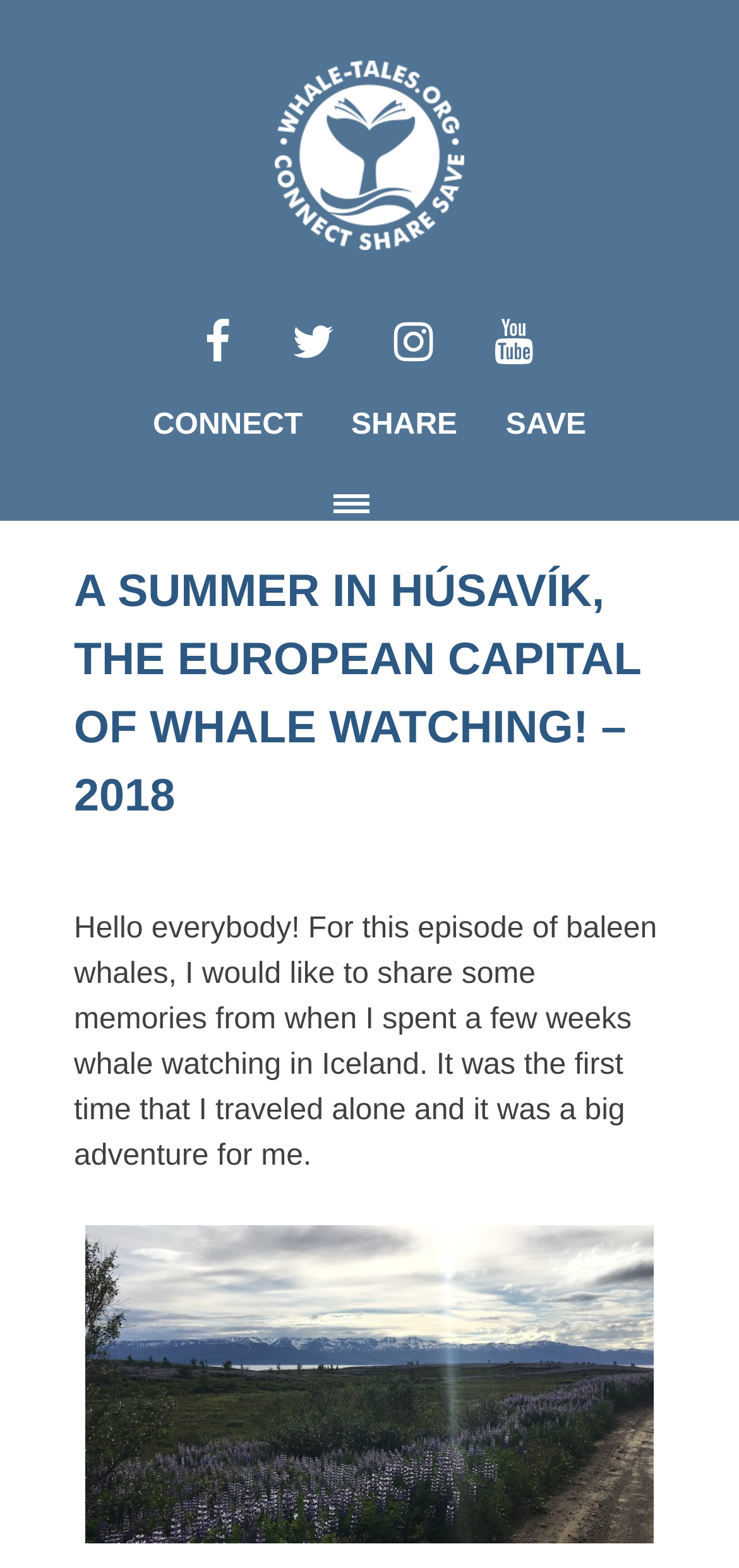What is the text above the search box?
Please answer the question with a detailed and comprehensive explanation.

I found the answer by looking at the search box section. Above the search box, there is a static text element that says 'Search for:'.